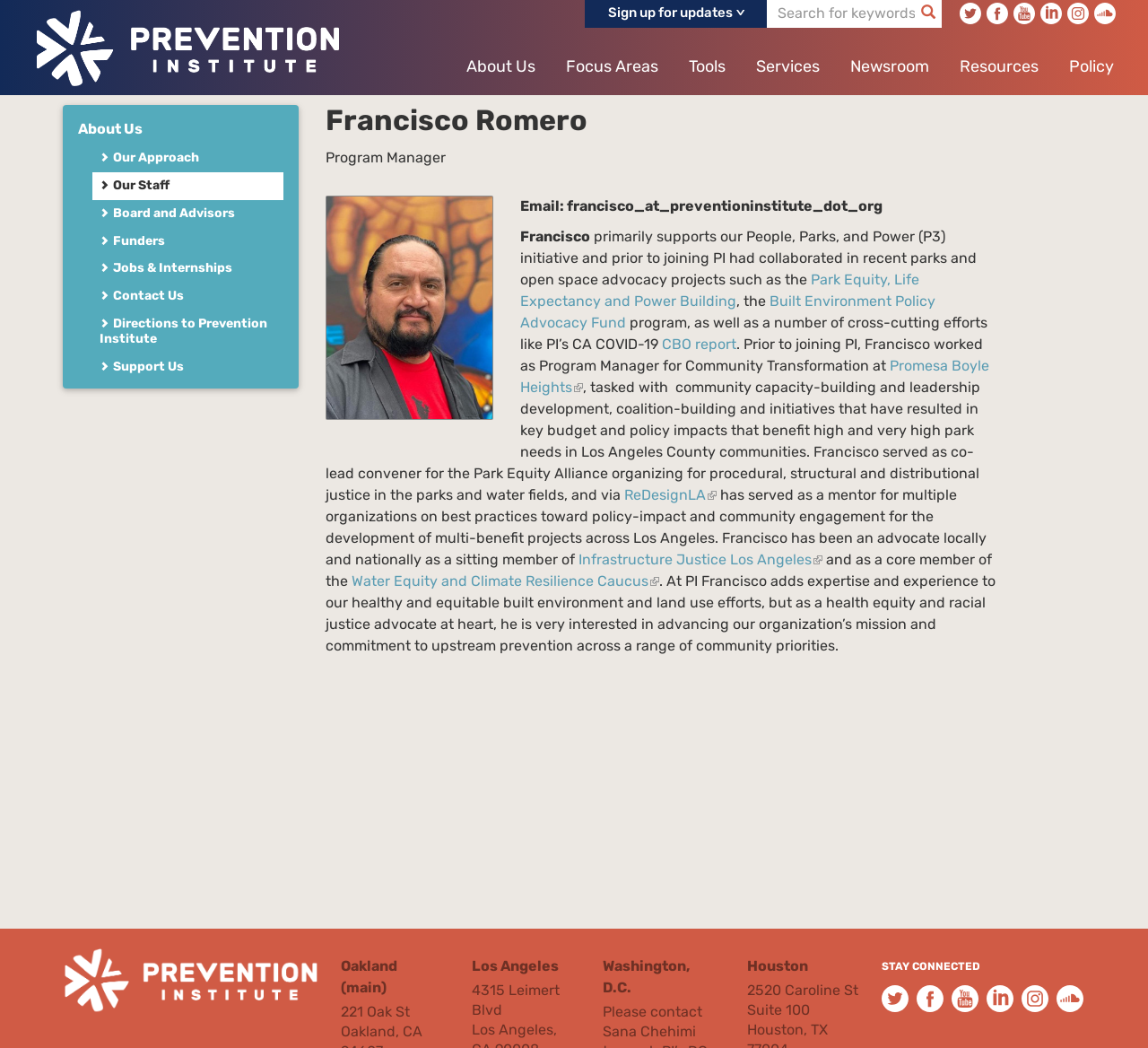Extract the bounding box of the UI element described as: "Promesa Boyle Heights(link is external)".

[0.453, 0.341, 0.862, 0.378]